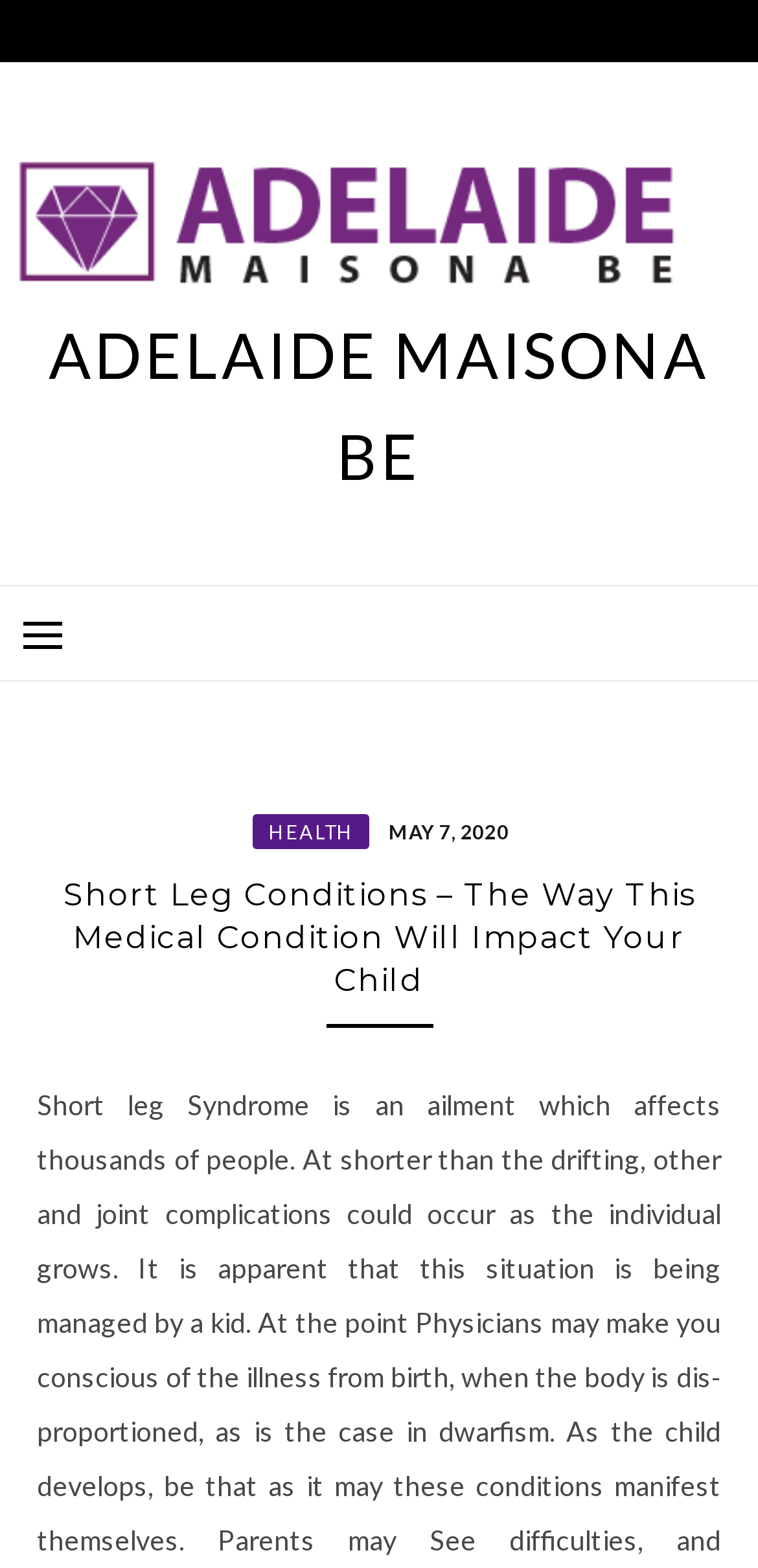How many links are in the header?
Please use the image to provide an in-depth answer to the question.

The header section of the webpage contains three links: 'HEALTH', 'MAY 7, 2020', and the author's name 'Adelaide Maisona Be'. These links can be found by examining the header section of the webpage.